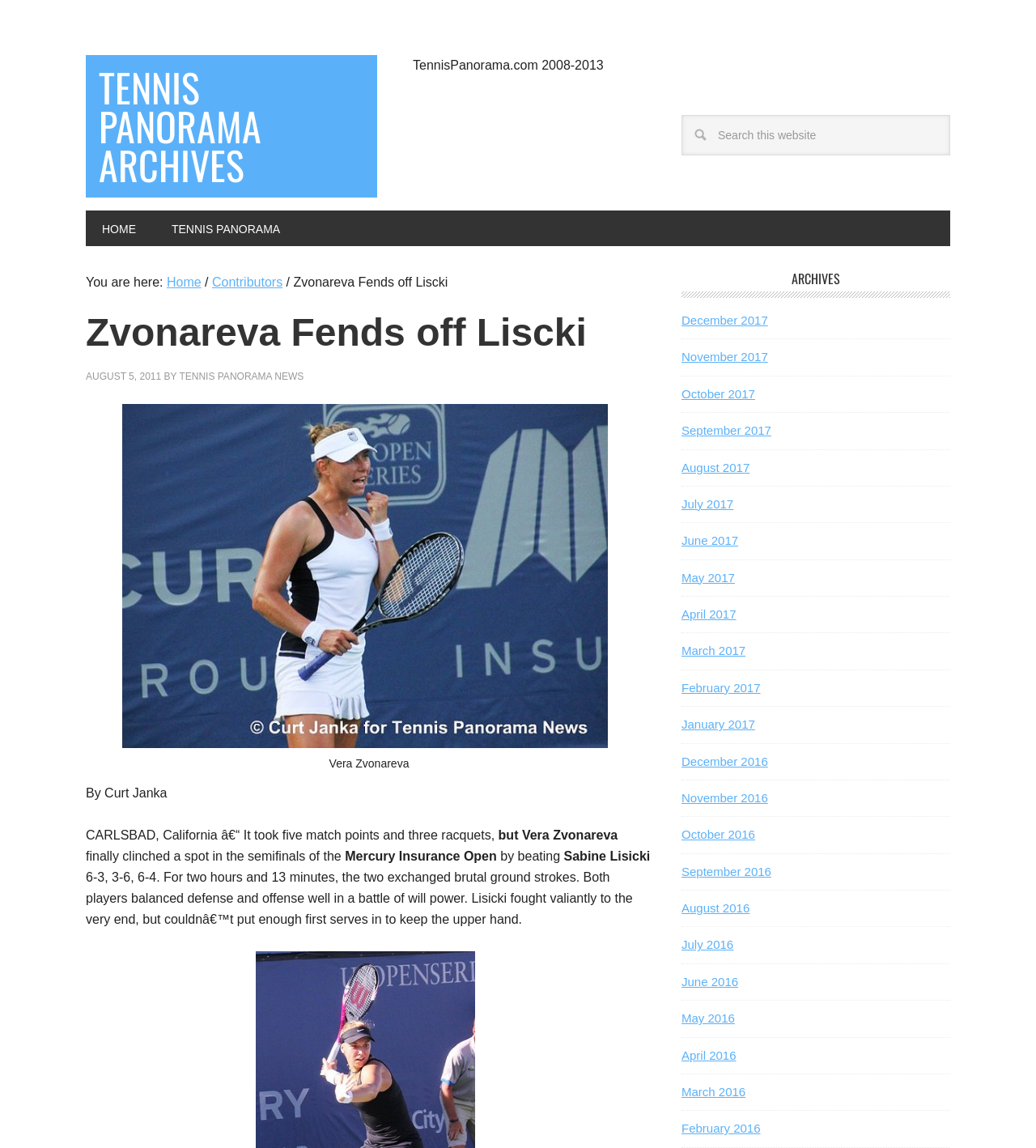What is the name of the tournament?
Please utilize the information in the image to give a detailed response to the question.

I found the answer by reading the article's content, specifically the sentence 'but Vera Zvonareva finally clinched a spot in the semifinals of the Mercury Insurance Open by beating Sabine Lisicki 6-3, 3-6, 6-4.'